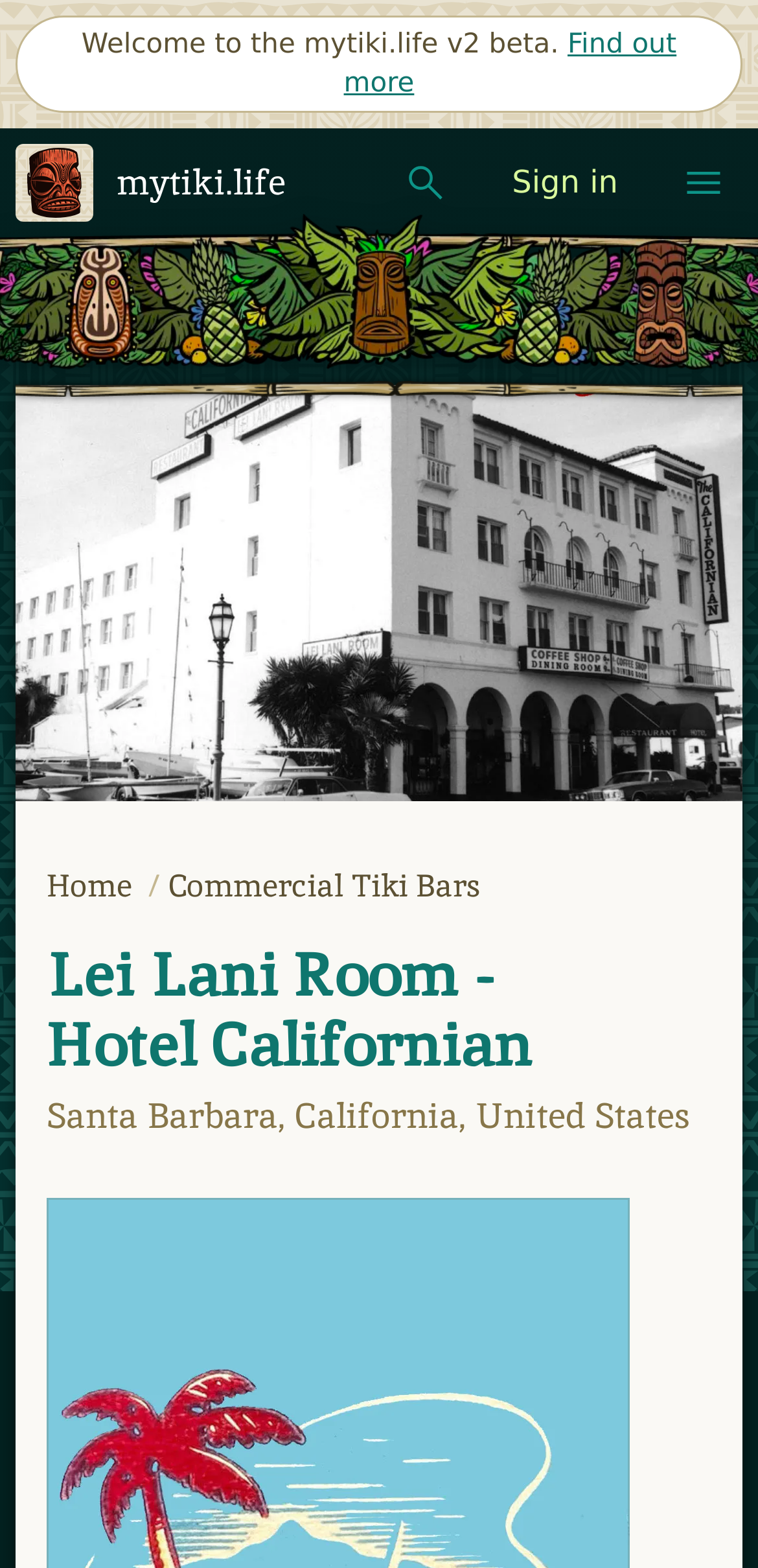Please identify the bounding box coordinates of the area I need to click to accomplish the following instruction: "Visit the mytiki.life website".

[0.021, 0.092, 0.418, 0.141]